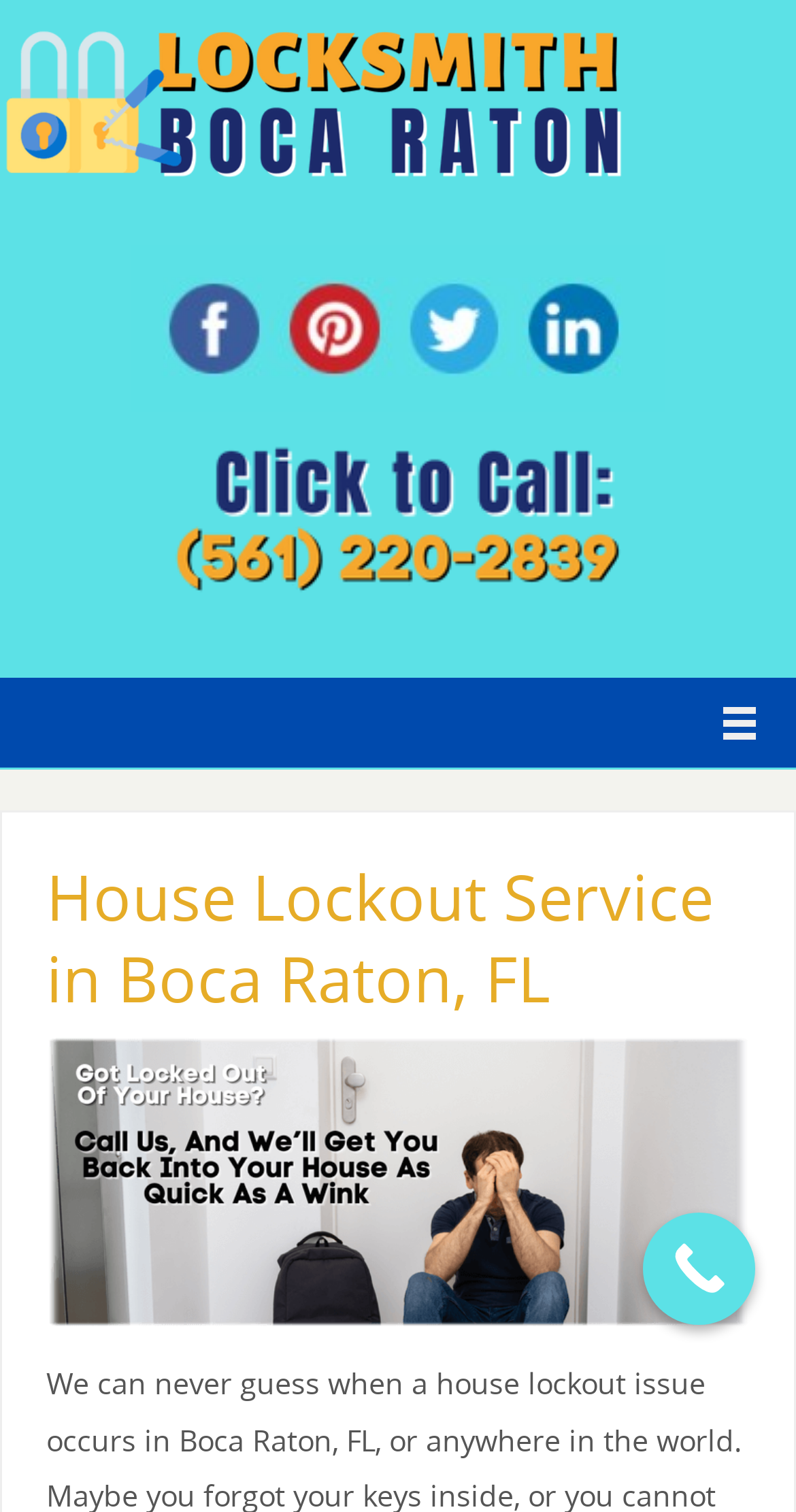Please find the bounding box for the UI element described by: "Michele Spear".

None